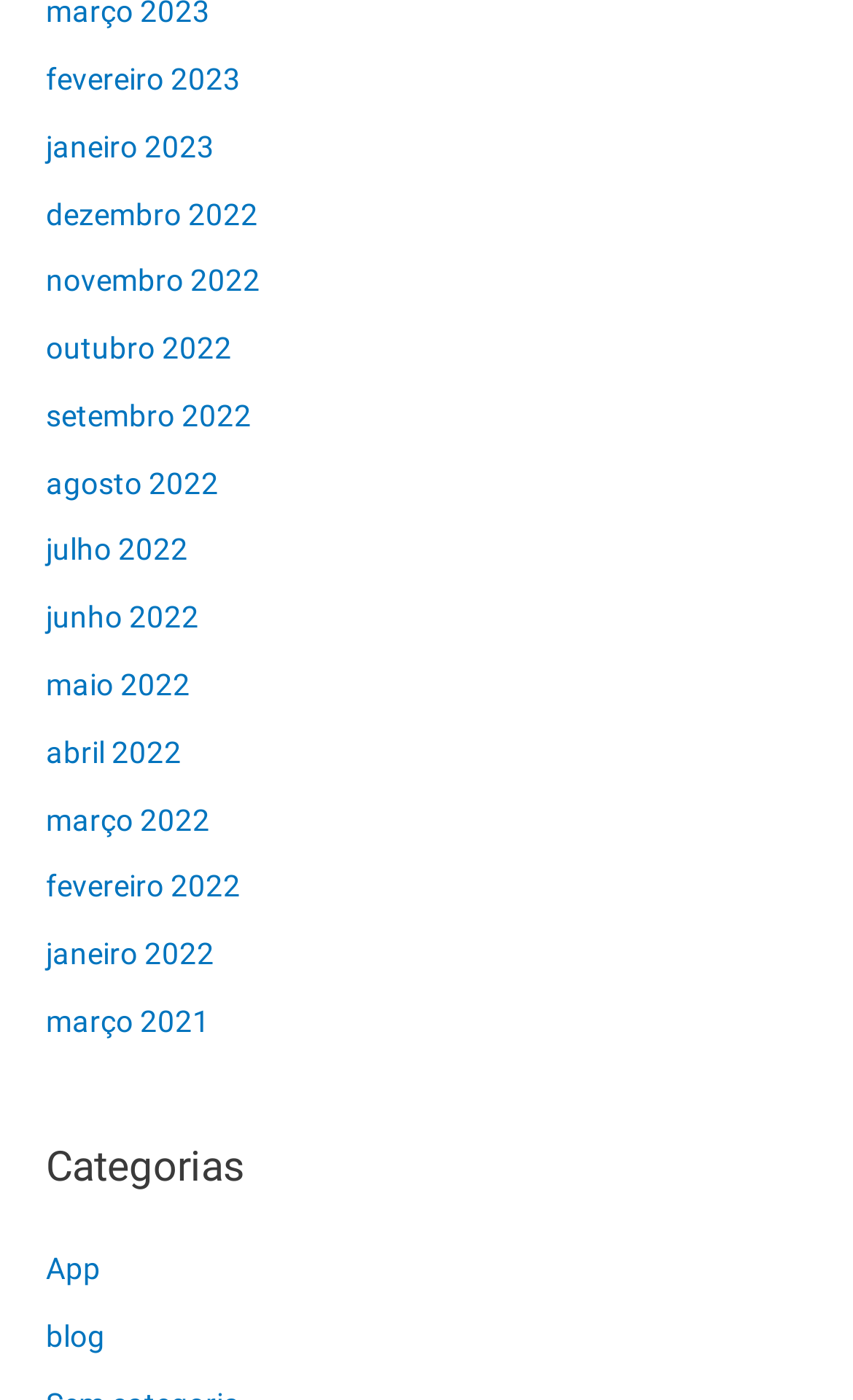Kindly provide the bounding box coordinates of the section you need to click on to fulfill the given instruction: "go to App".

[0.054, 0.894, 0.118, 0.919]